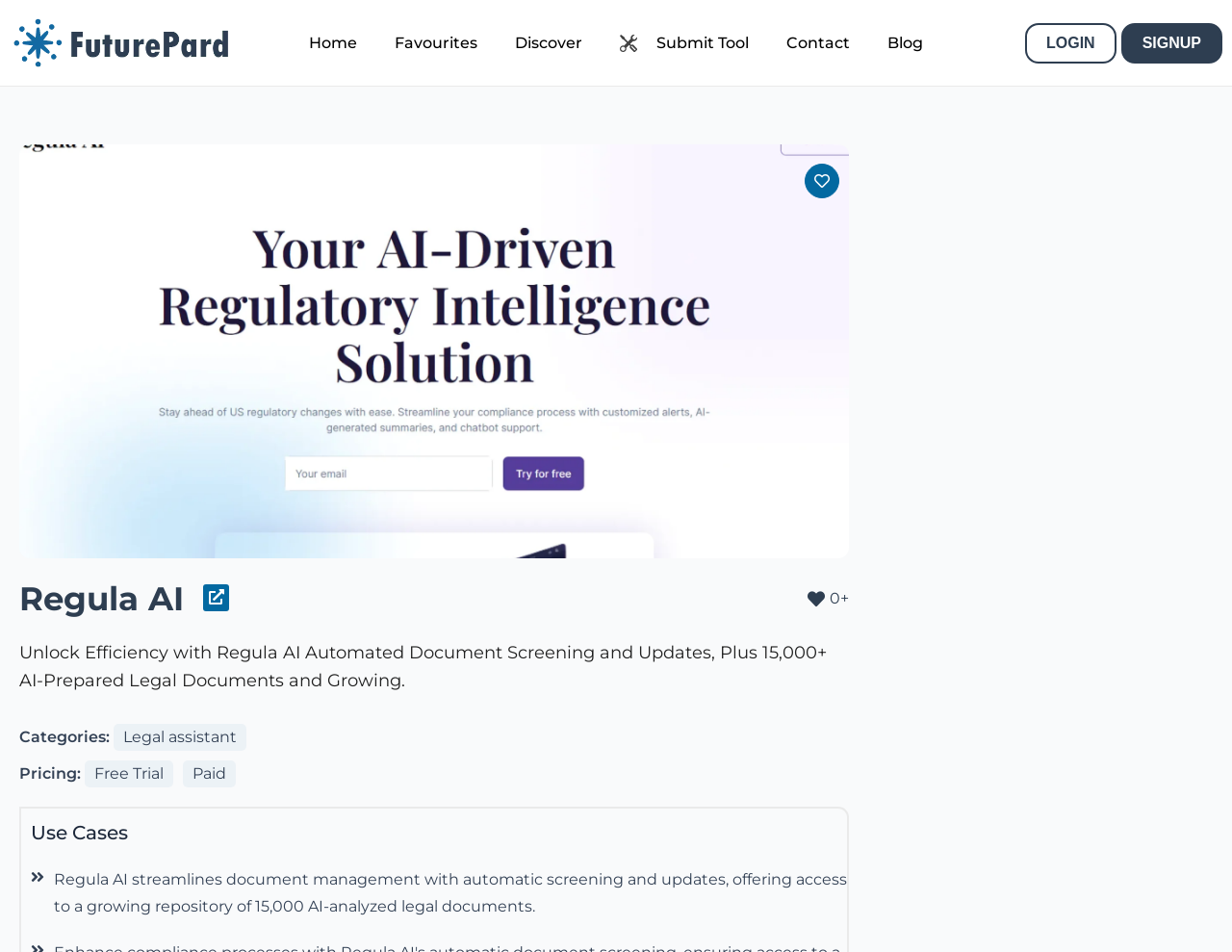Indicate the bounding box coordinates of the element that must be clicked to execute the instruction: "contact us". The coordinates should be given as four float numbers between 0 and 1, i.e., [left, top, right, bottom].

[0.637, 0.031, 0.691, 0.059]